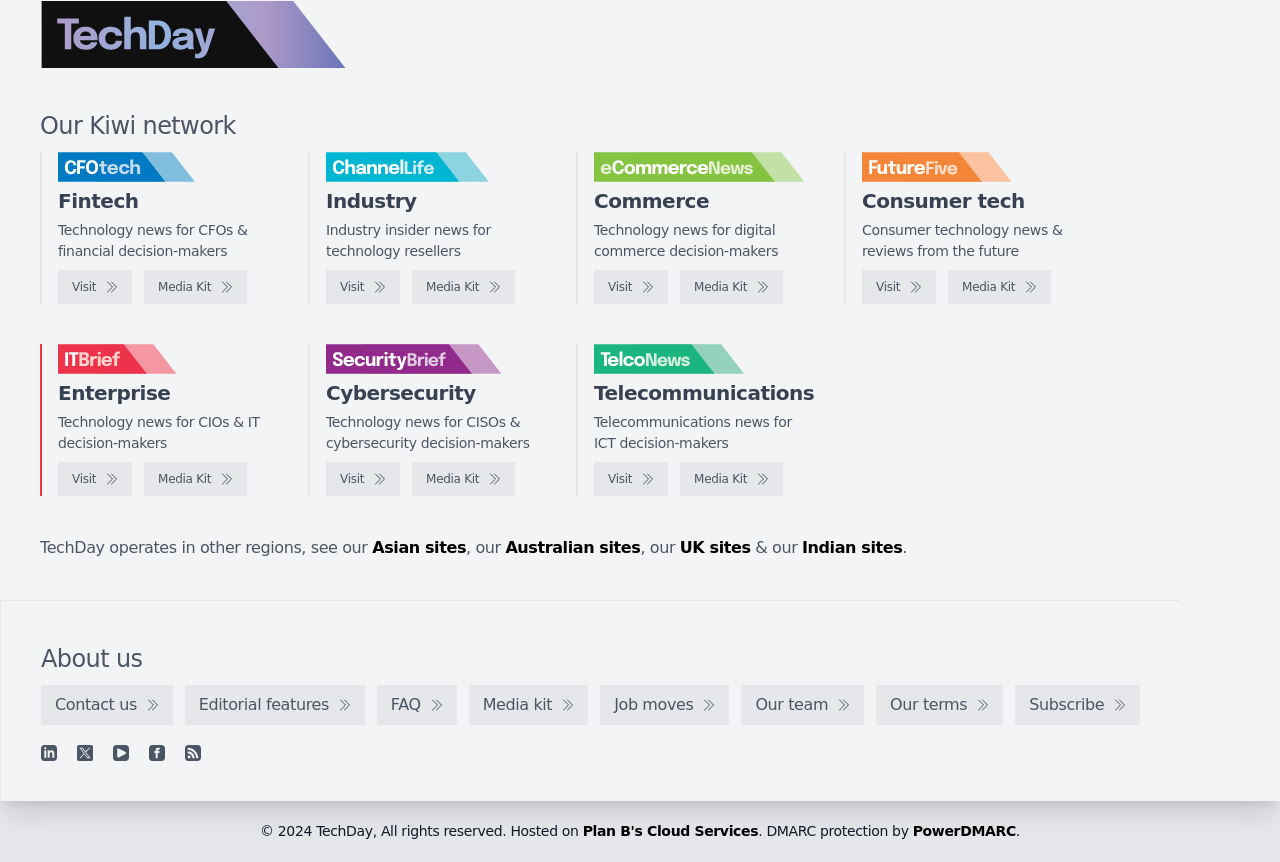Please find the bounding box coordinates of the element that must be clicked to perform the given instruction: "Contact us". The coordinates should be four float numbers from 0 to 1, i.e., [left, top, right, bottom].

[0.032, 0.795, 0.135, 0.841]